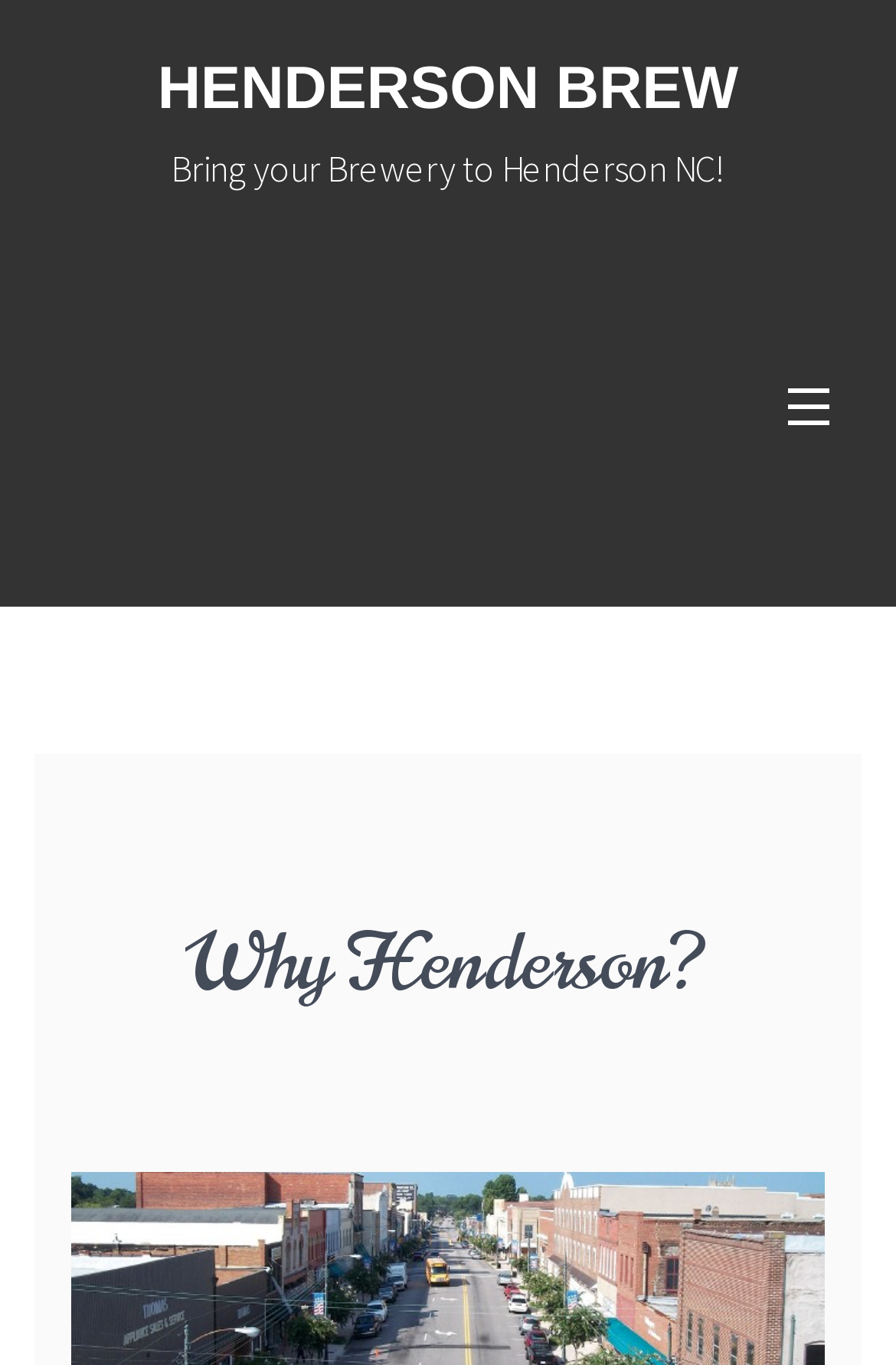What is the cost of the brewery?
Provide a comprehensive and detailed answer to the question.

The cost of the brewery can be found in the link element '$0.00' which is a child of the 'LayoutTable' element with bounding box coordinates [0.404, 0.336, 0.596, 0.414].